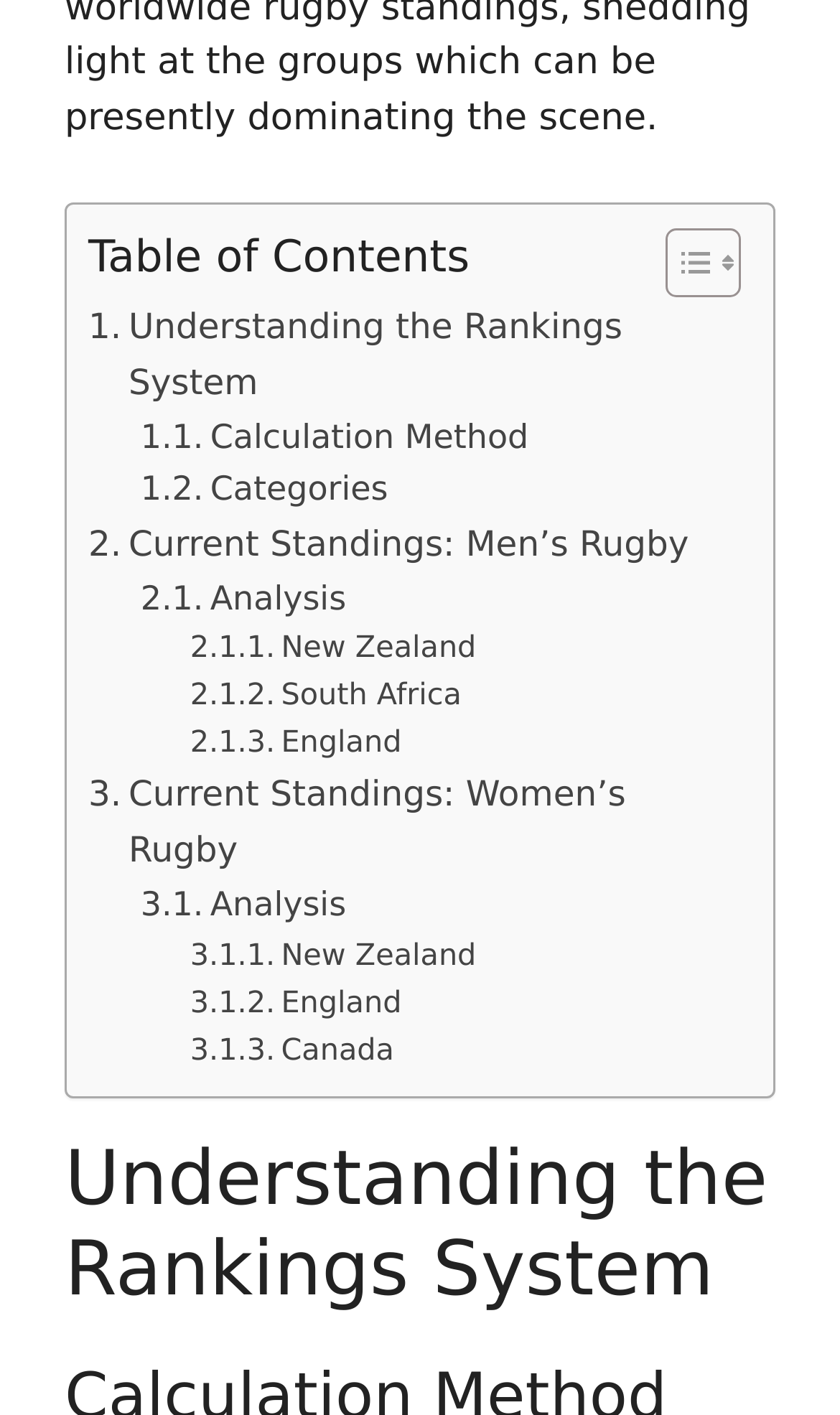How many categories are there in the rankings system?
Using the image, respond with a single word or phrase.

3